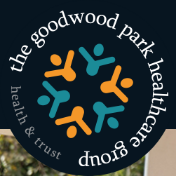Kindly respond to the following question with a single word or a brief phrase: 
What colors are used in the logo?

Orange, teal, and blue